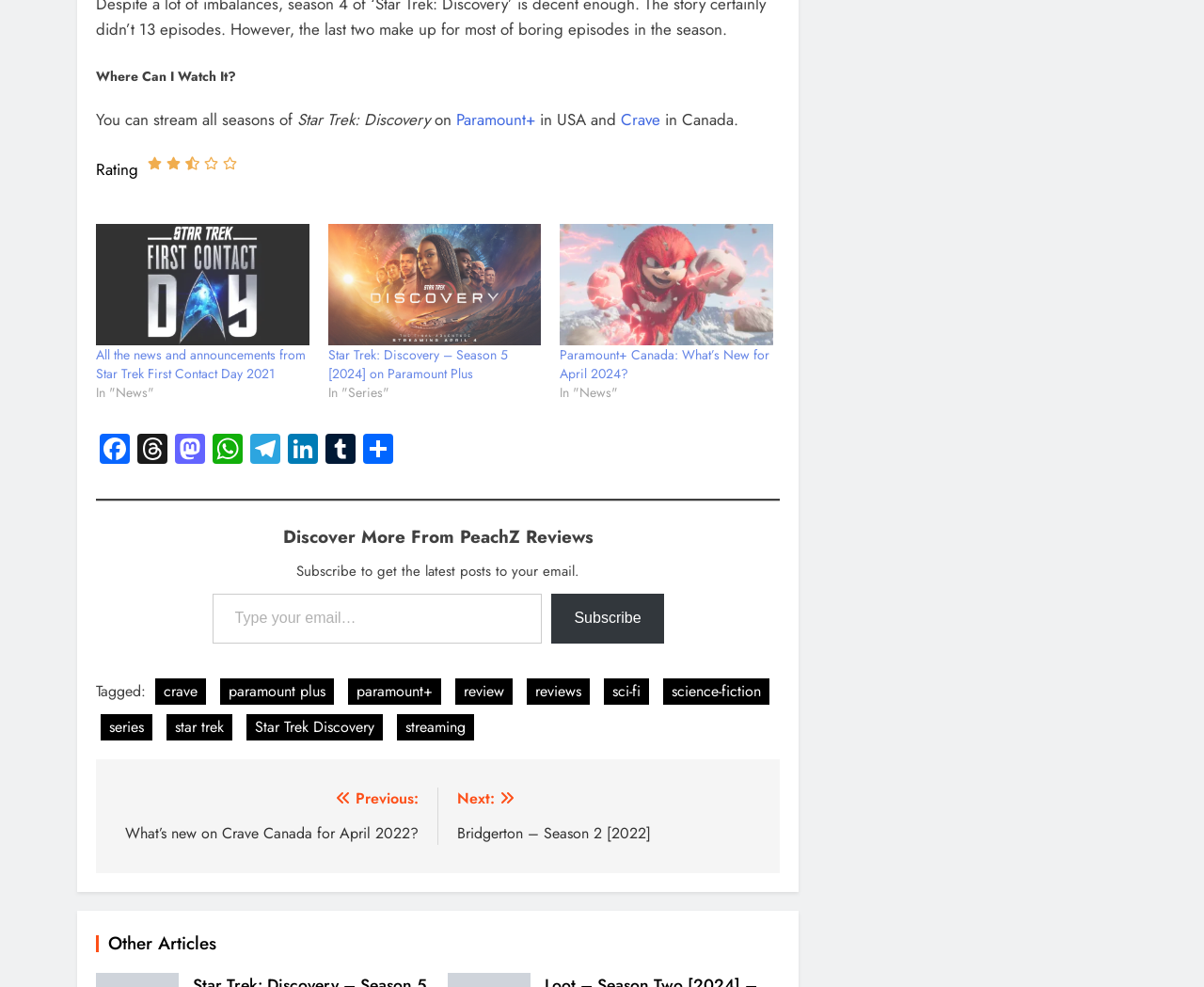Provide a brief response to the question below using one word or phrase:
What social media platforms can I share the webpage on?

Multiple platforms